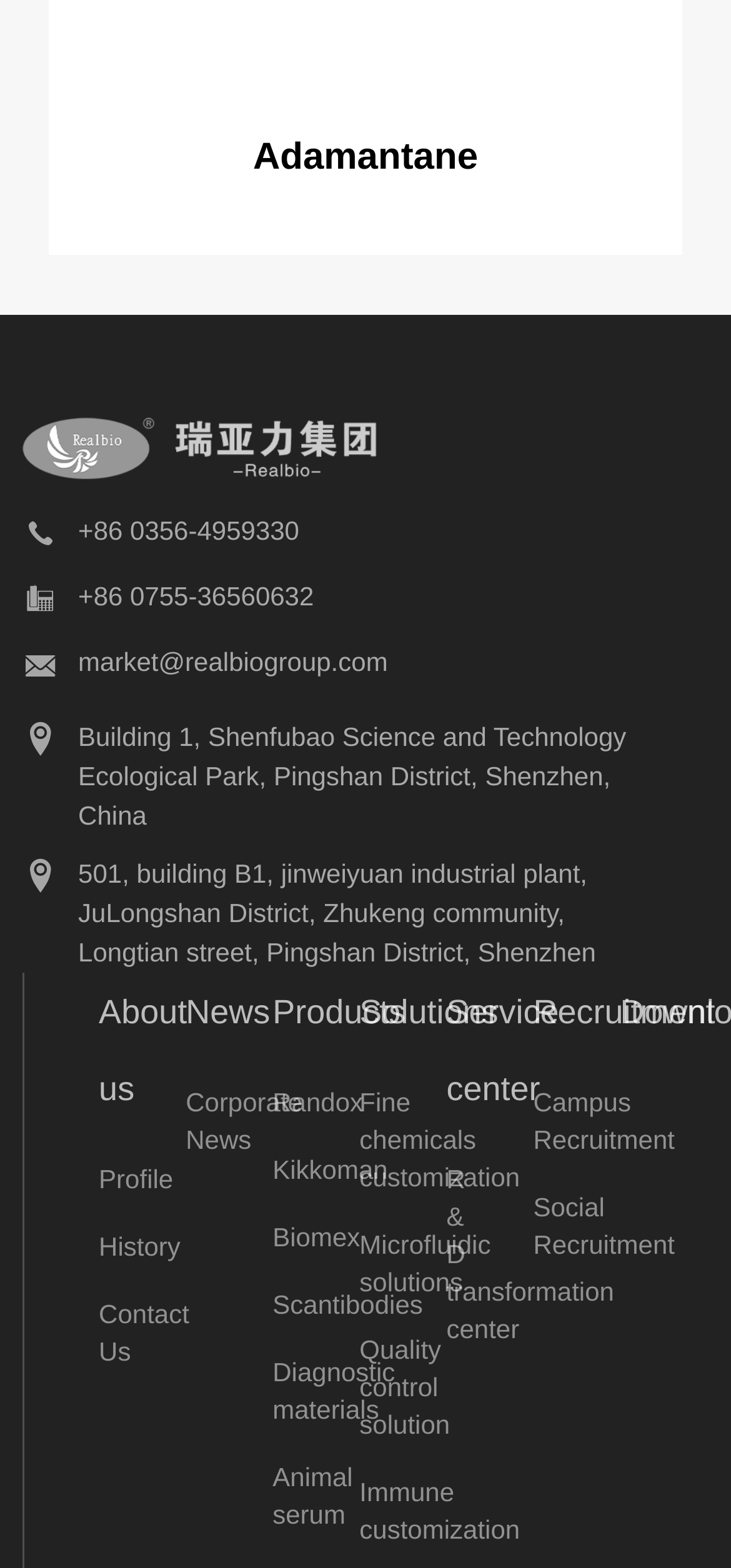What is the company name?
Based on the screenshot, provide your answer in one word or phrase.

瑞亚力集团